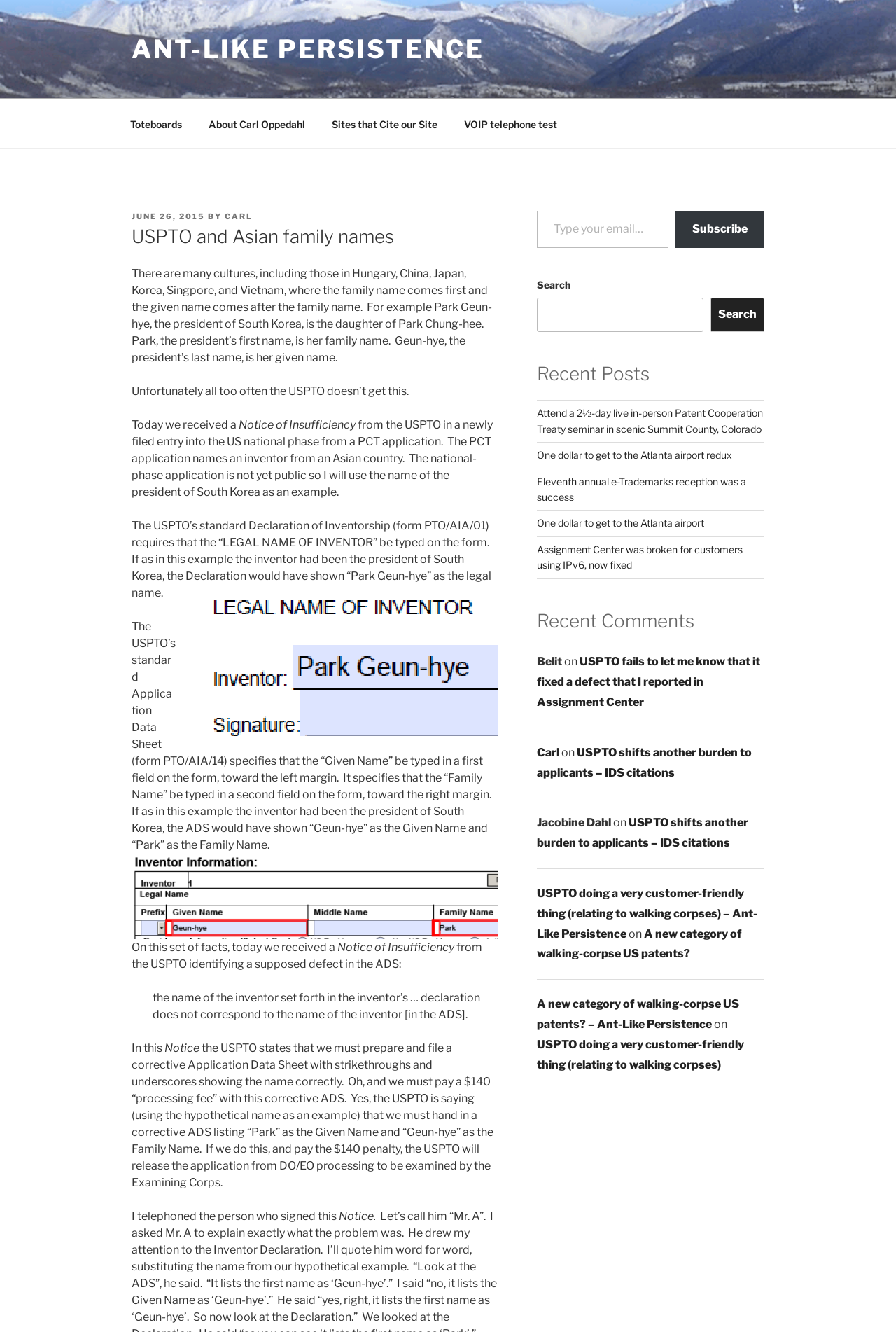With reference to the image, please provide a detailed answer to the following question: What is the fee mentioned in the post for filing a corrective Application Data Sheet?

The fee mentioned in the post for filing a corrective Application Data Sheet is $140, which is required by the USPTO to correct the mistake in the inventor's name.